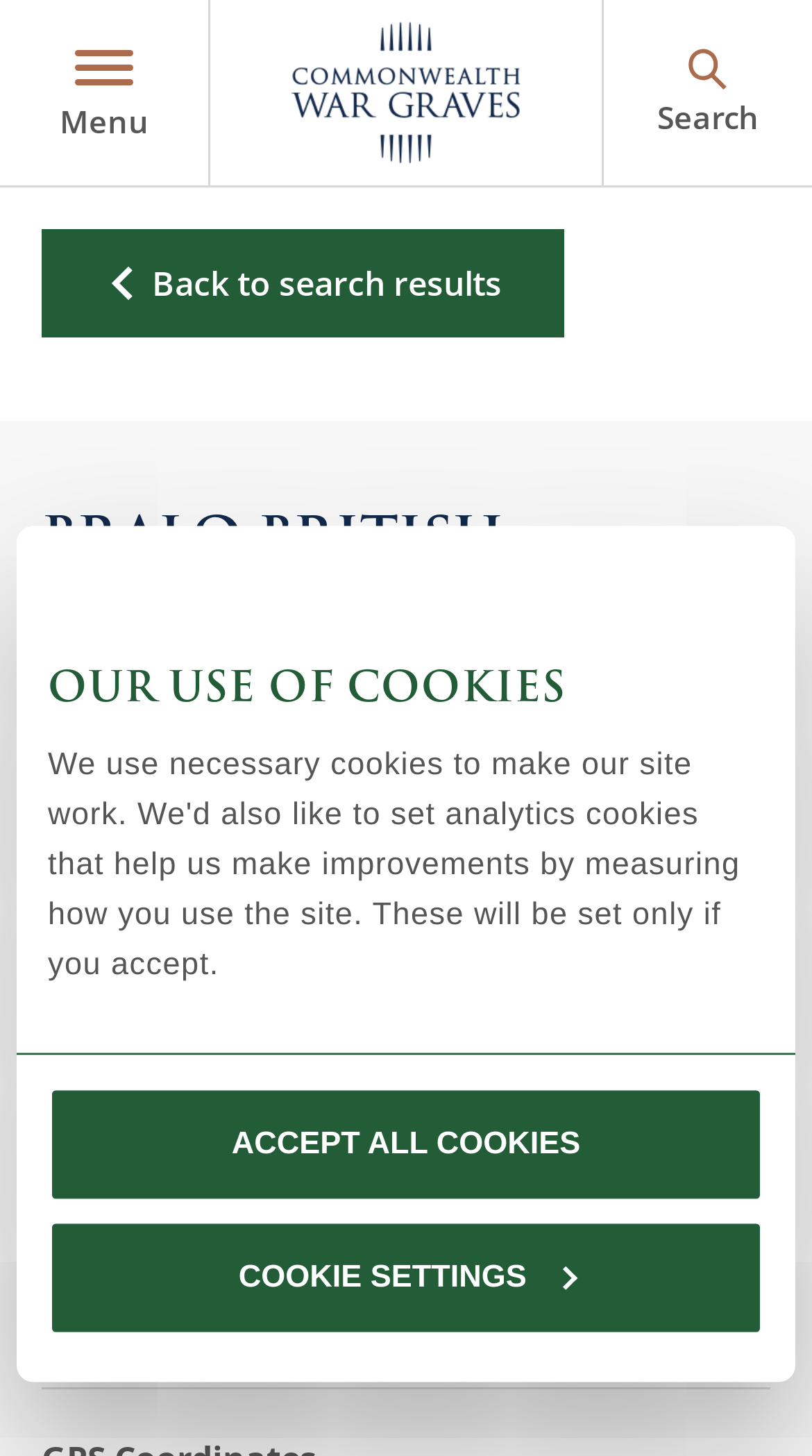Please specify the coordinates of the bounding box for the element that should be clicked to carry out this instruction: "Find cemeteries and memorials near me". The coordinates must be four float numbers between 0 and 1, formatted as [left, top, right, bottom].

[0.062, 0.482, 0.938, 0.569]